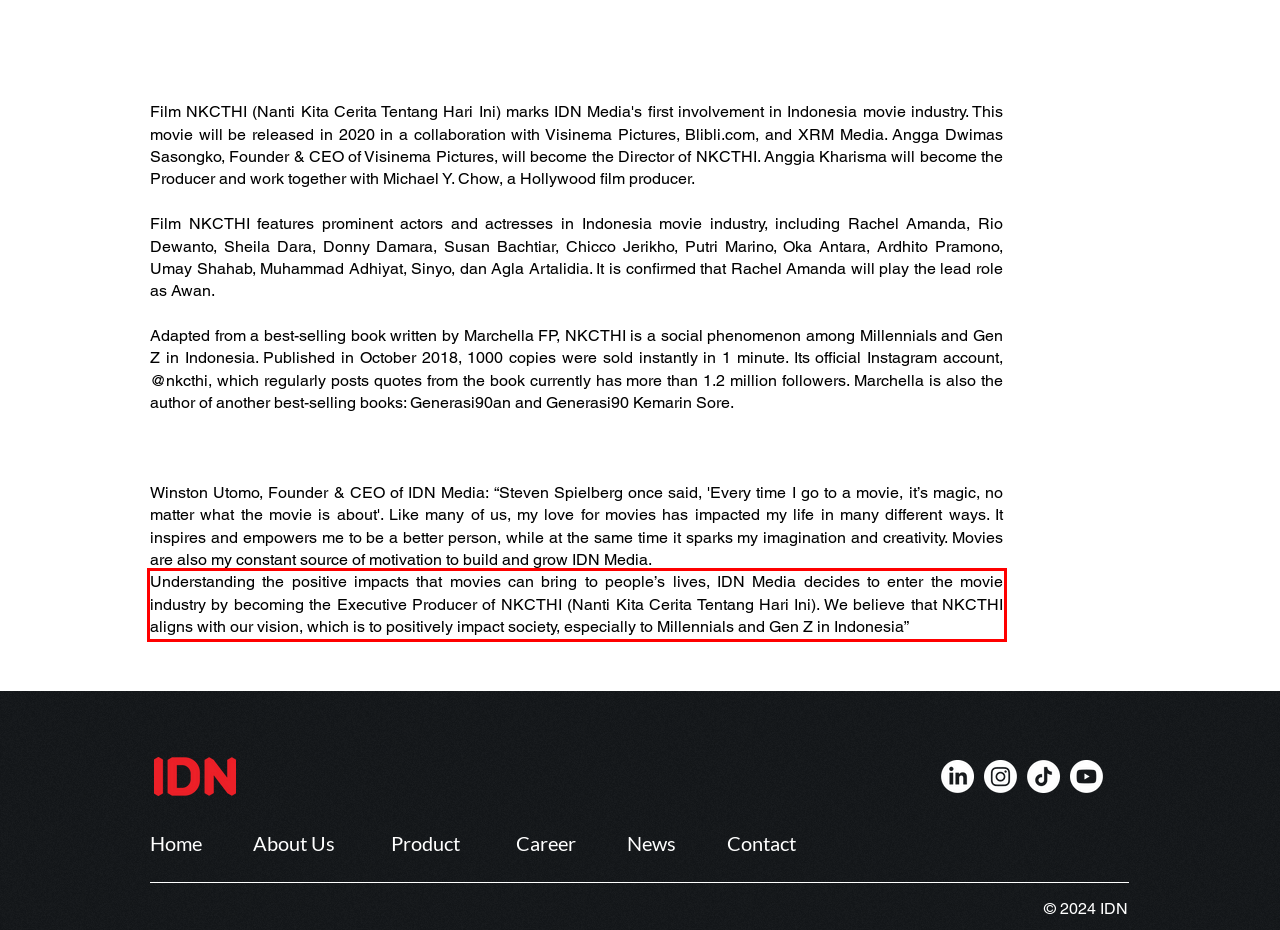Given a screenshot of a webpage with a red bounding box, extract the text content from the UI element inside the red bounding box.

Understanding the positive impacts that movies can bring to people’s lives, IDN Media decides to enter the movie industry by becoming the Executive Producer of NKCTHI (Nanti Kita Cerita Tentang Hari Ini). We believe that NKCTHI aligns with our vision, which is to positively impact society, especially to Millennials and Gen Z in Indonesia”